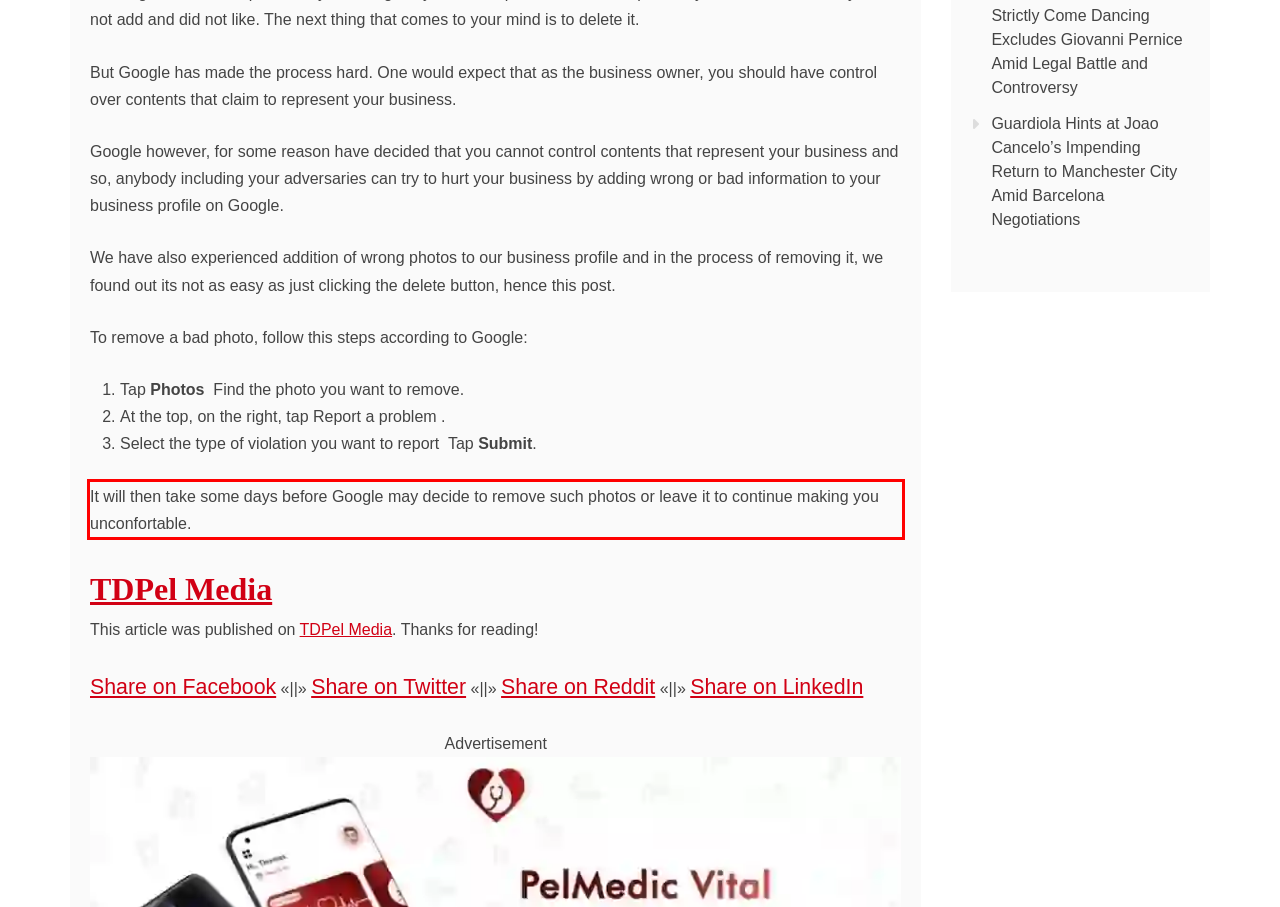Using the provided webpage screenshot, identify and read the text within the red rectangle bounding box.

It will then take some days before Google may decide to remove such photos or leave it to continue making you unconfortable.